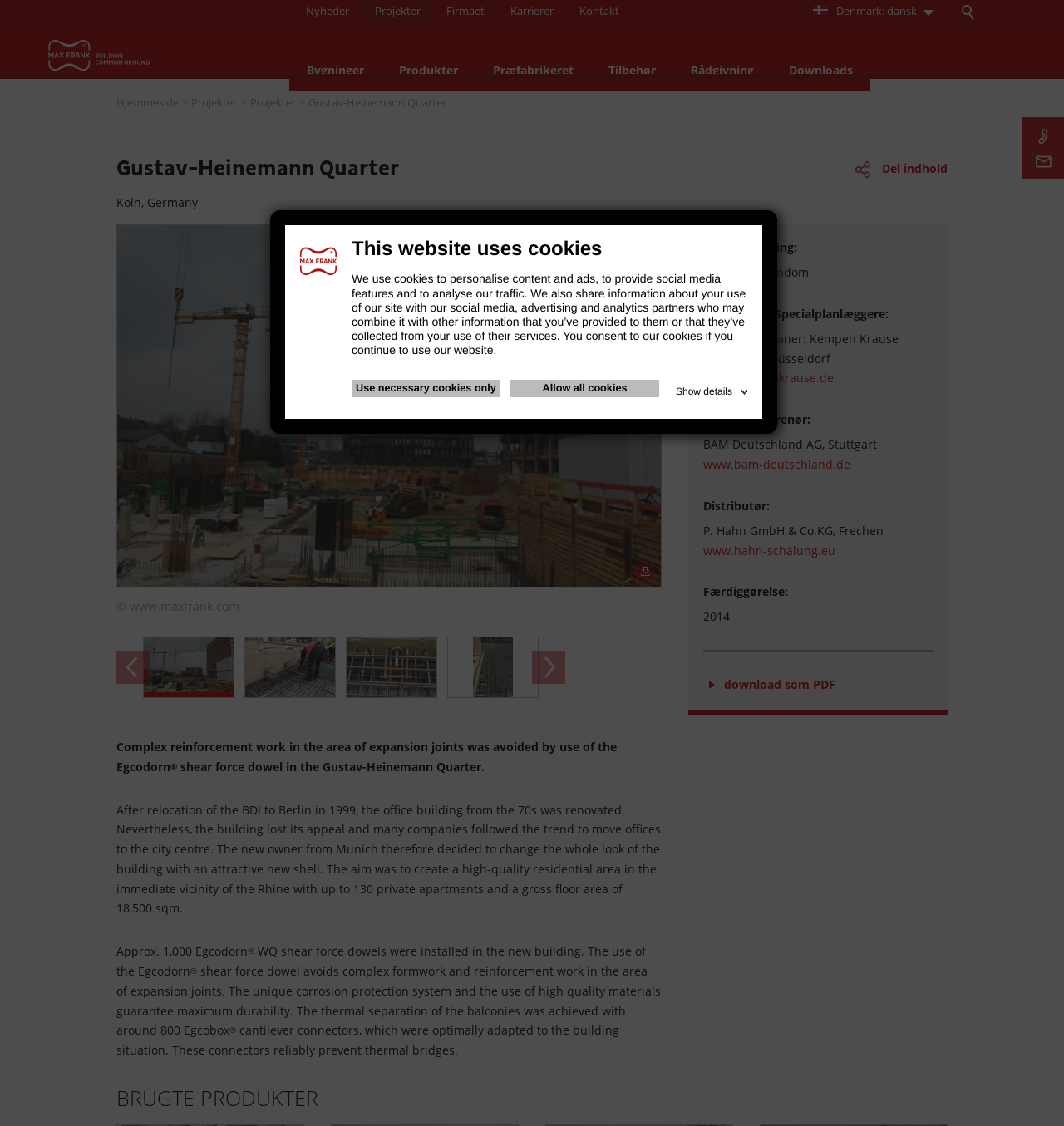Based on the visual content of the image, answer the question thoroughly: What type of building is it?

The type of building can be inferred from the text 'create a high-quality residential area' in the static text element describing the building.